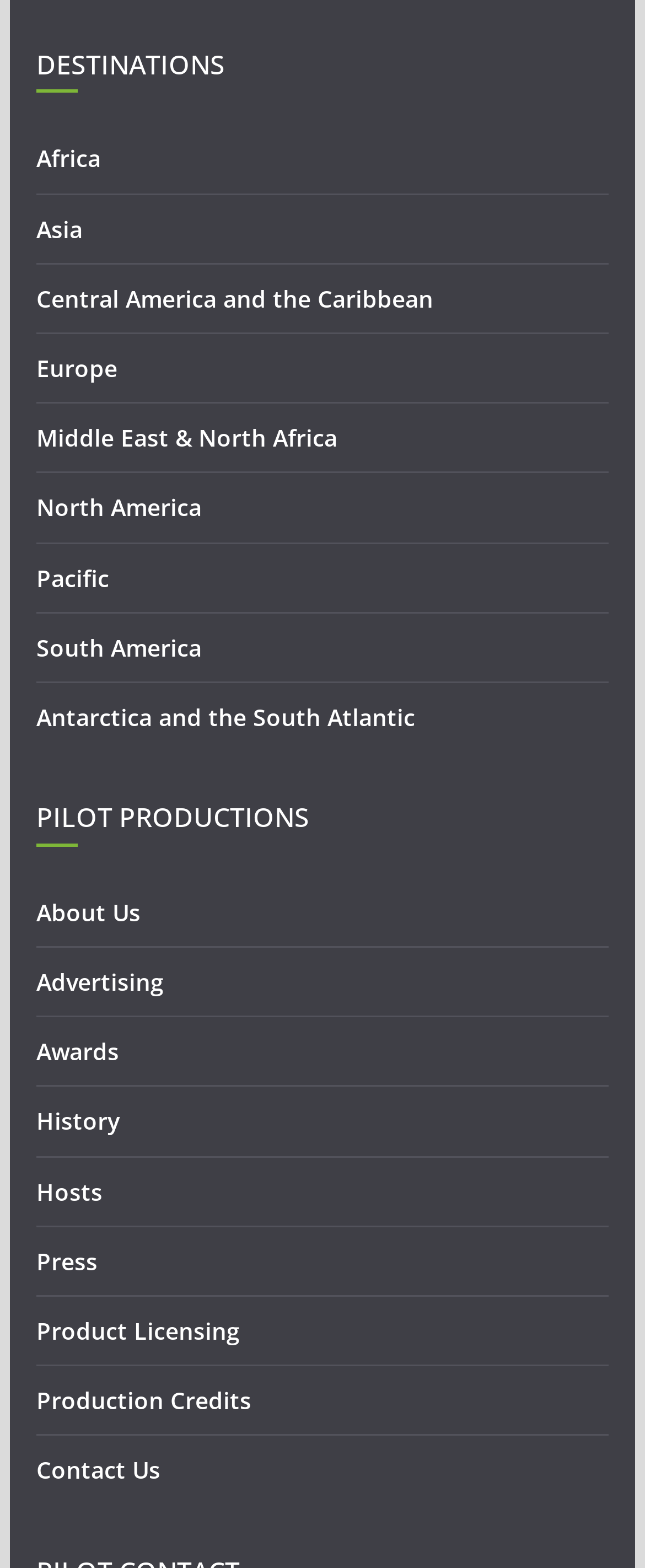Pinpoint the bounding box coordinates of the clickable element needed to complete the instruction: "Explore Africa destinations". The coordinates should be provided as four float numbers between 0 and 1: [left, top, right, bottom].

[0.056, 0.091, 0.156, 0.111]